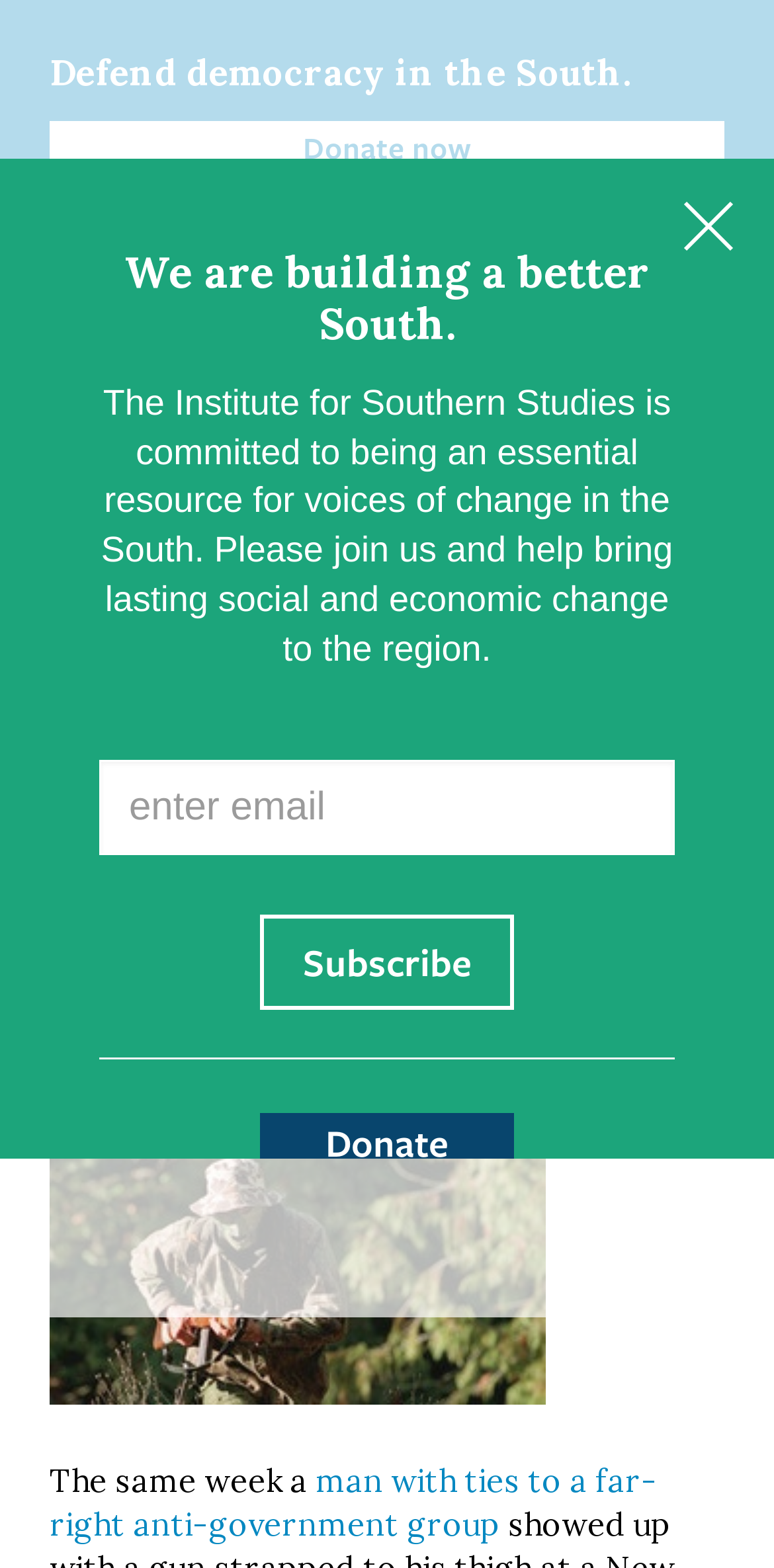Given the element description, predict the bounding box coordinates in the format (top-left x, top-left y, bottom-right x, bottom-right y). Make sure all values are between 0 and 1. Here is the element description: Justice

[0.064, 0.27, 0.194, 0.291]